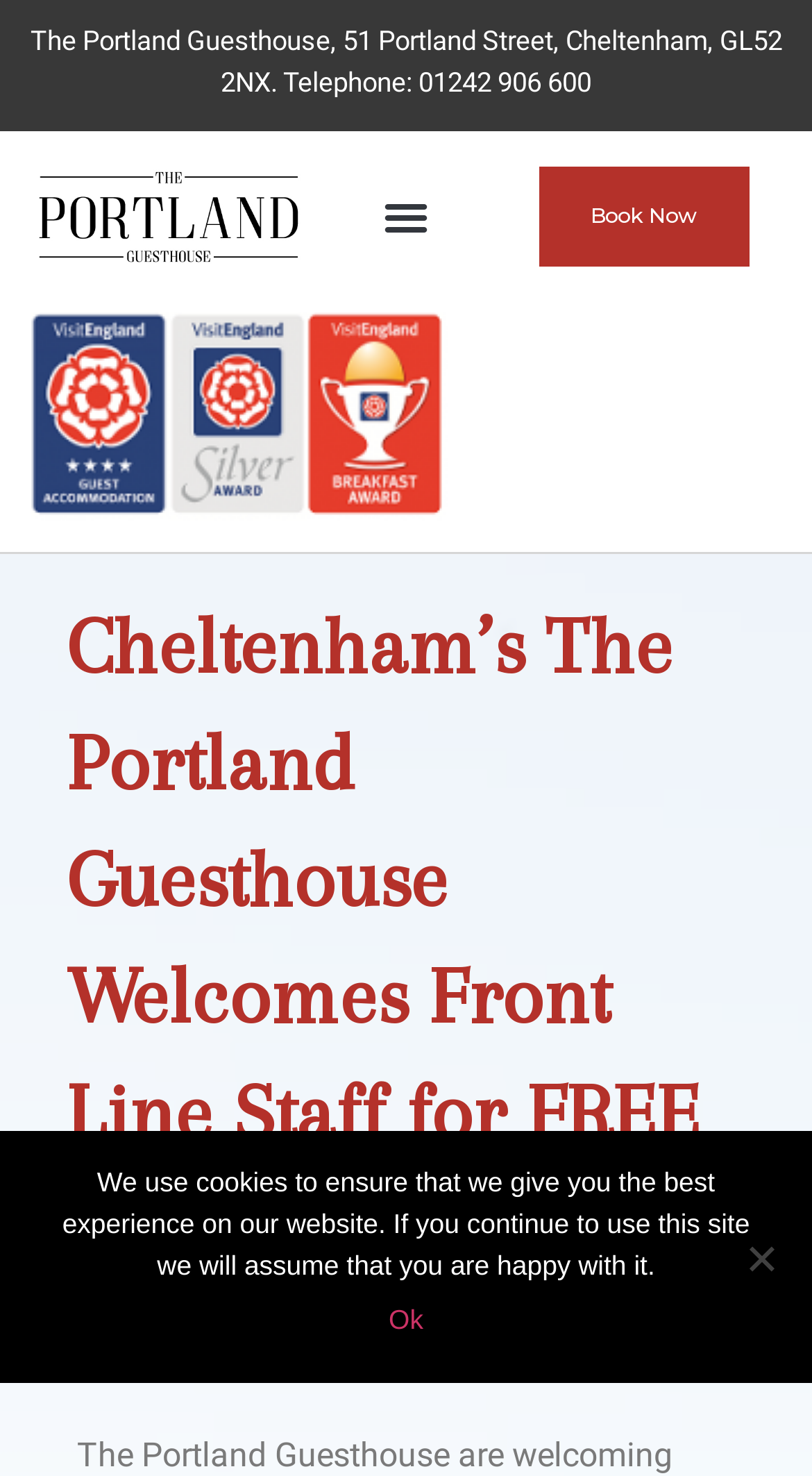Explain the webpage in detail.

The webpage is about The Portland Guesthouse in Cheltenham, which is offering free stays to health workers and other frontline workers. At the top left of the page, there is a logo of The Portland Guesthouse, accompanied by the guesthouse's address and phone number. To the right of the logo, there is a menu toggle button. 

Below the logo and address, there is a prominent heading that announces the guesthouse's offer to frontline staff. On the right side of the page, there is a "Book Now" link. Above the heading, there are three icons displayed horizontally. 

Further down the page, there is a mention of Mother's Day, which is on Sunday, 10th March 2024. At the bottom of the page, there is a cookie notice dialog that informs users about the use of cookies on the website. The dialog contains a message, an "Ok" link, and a "No" option.